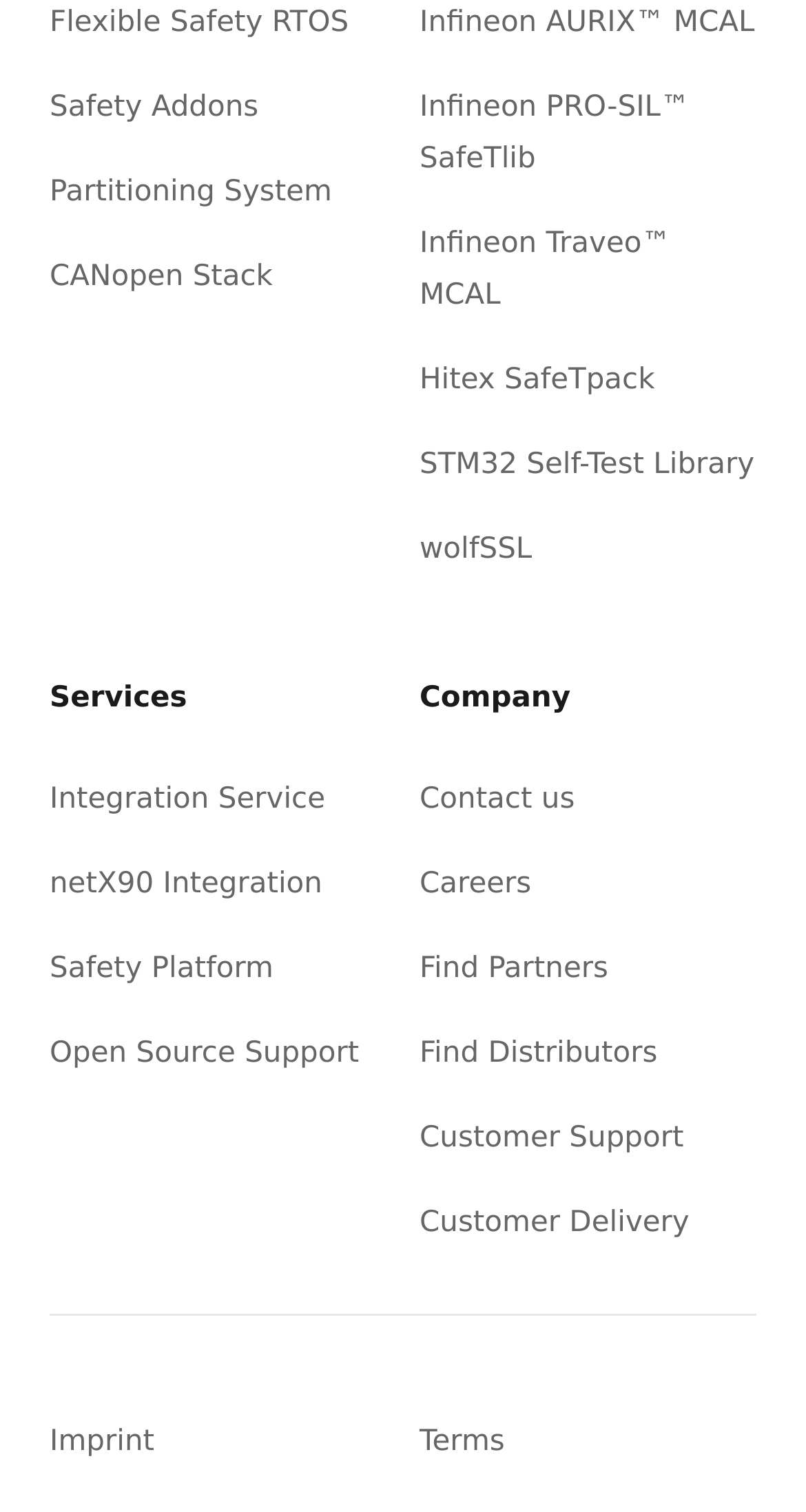Could you find the bounding box coordinates of the clickable area to complete this instruction: "Check Imprint"?

[0.062, 0.942, 0.191, 0.964]